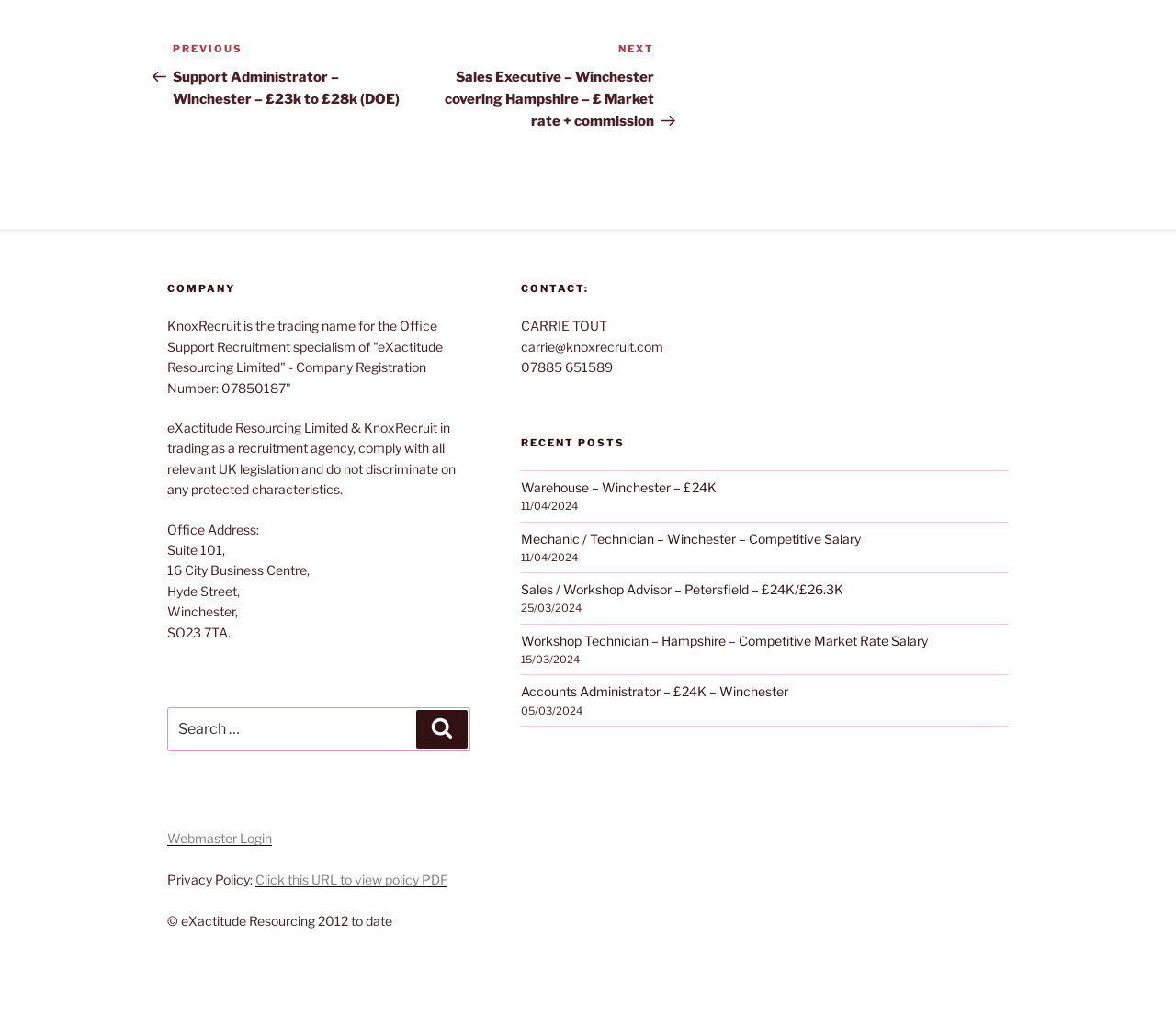Please provide a one-word or phrase answer to the question: 
What is the most recent post?

Warehouse – Winchester – £24K